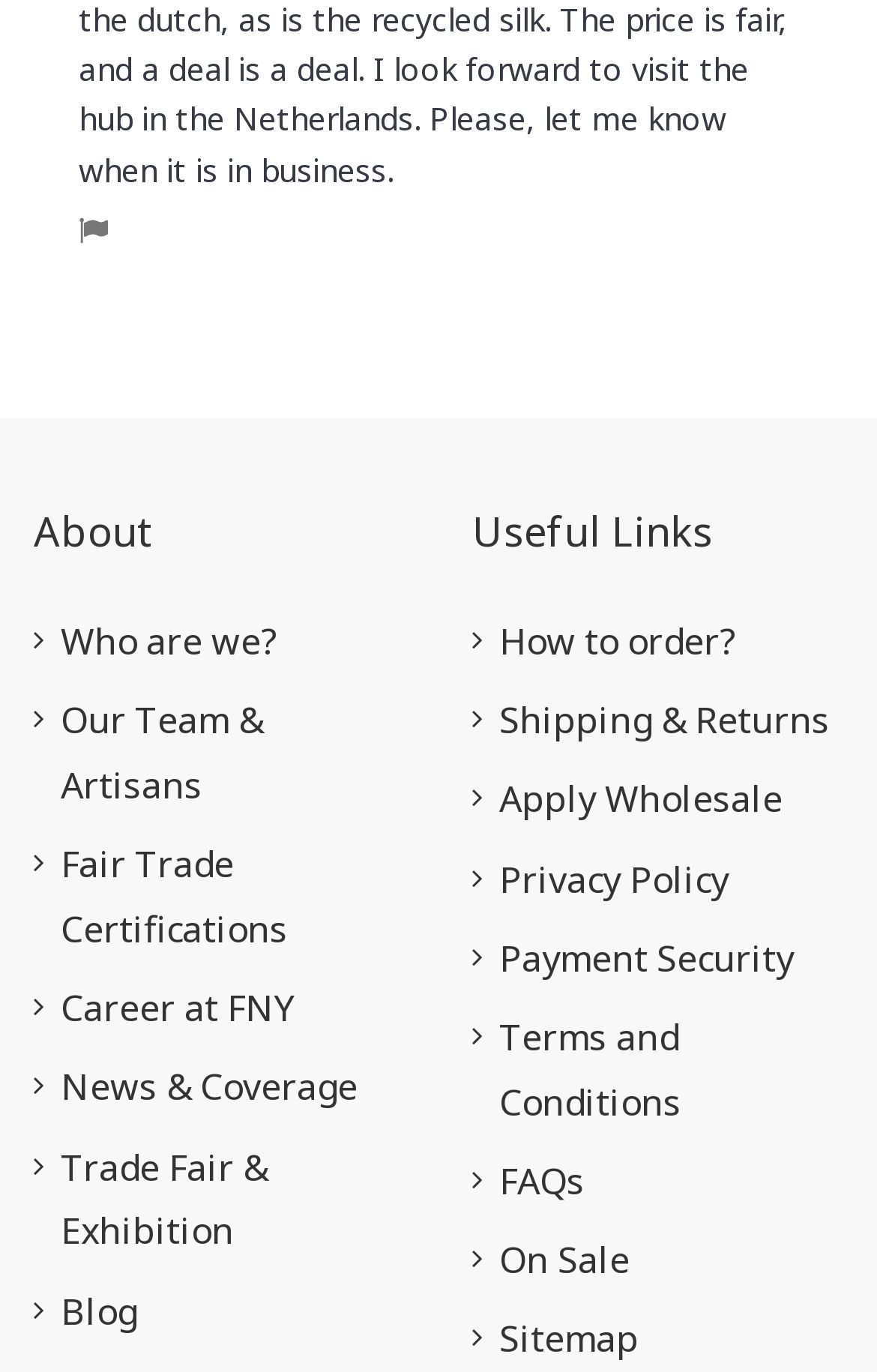What is the last link on the webpage?
Please provide a single word or phrase answer based on the image.

On Sale